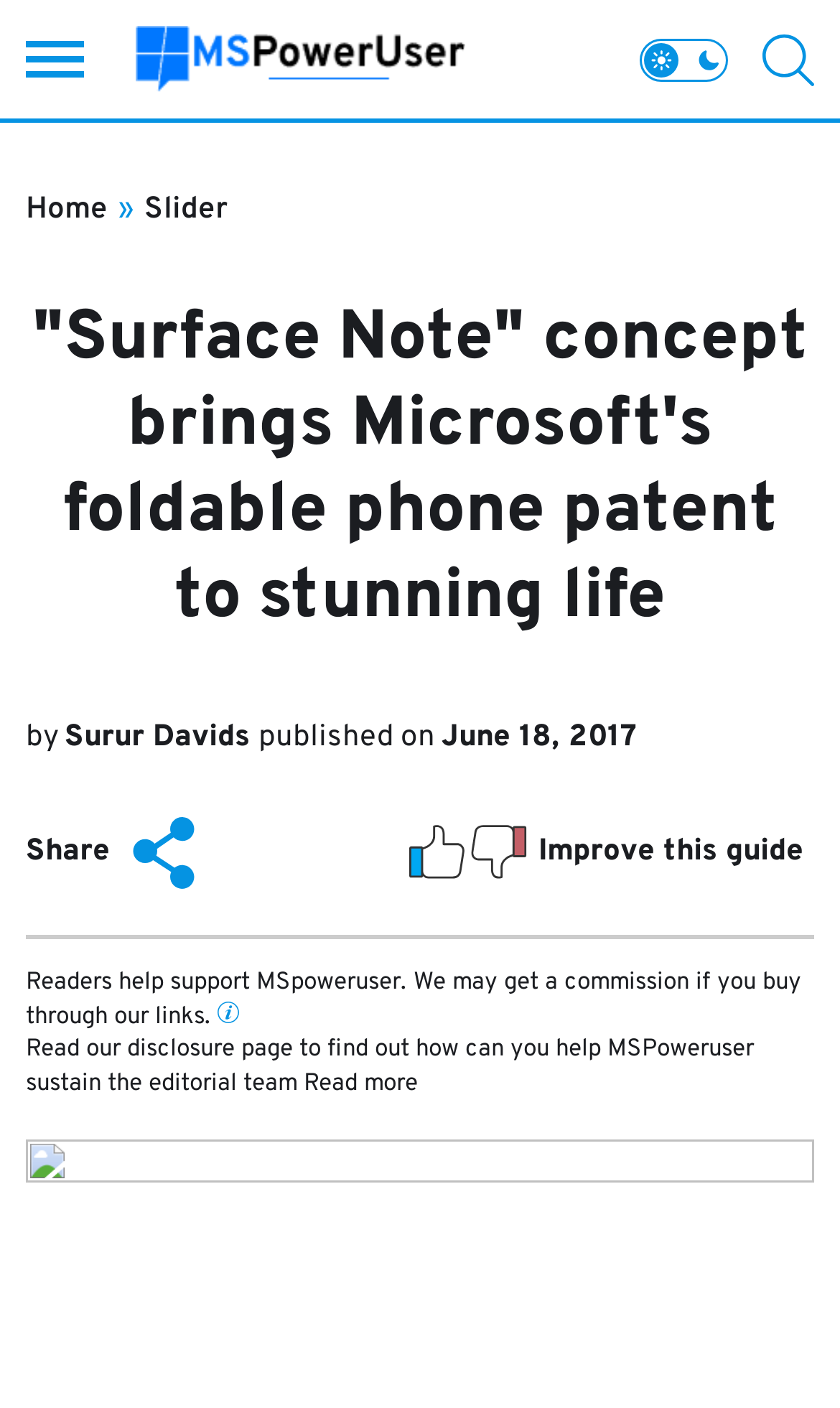When was the article published?
Provide a detailed answer to the question, using the image to inform your response.

The publication date of the article can be determined by looking at the timestamp of the article, which states 'published on June 18, 2017'.